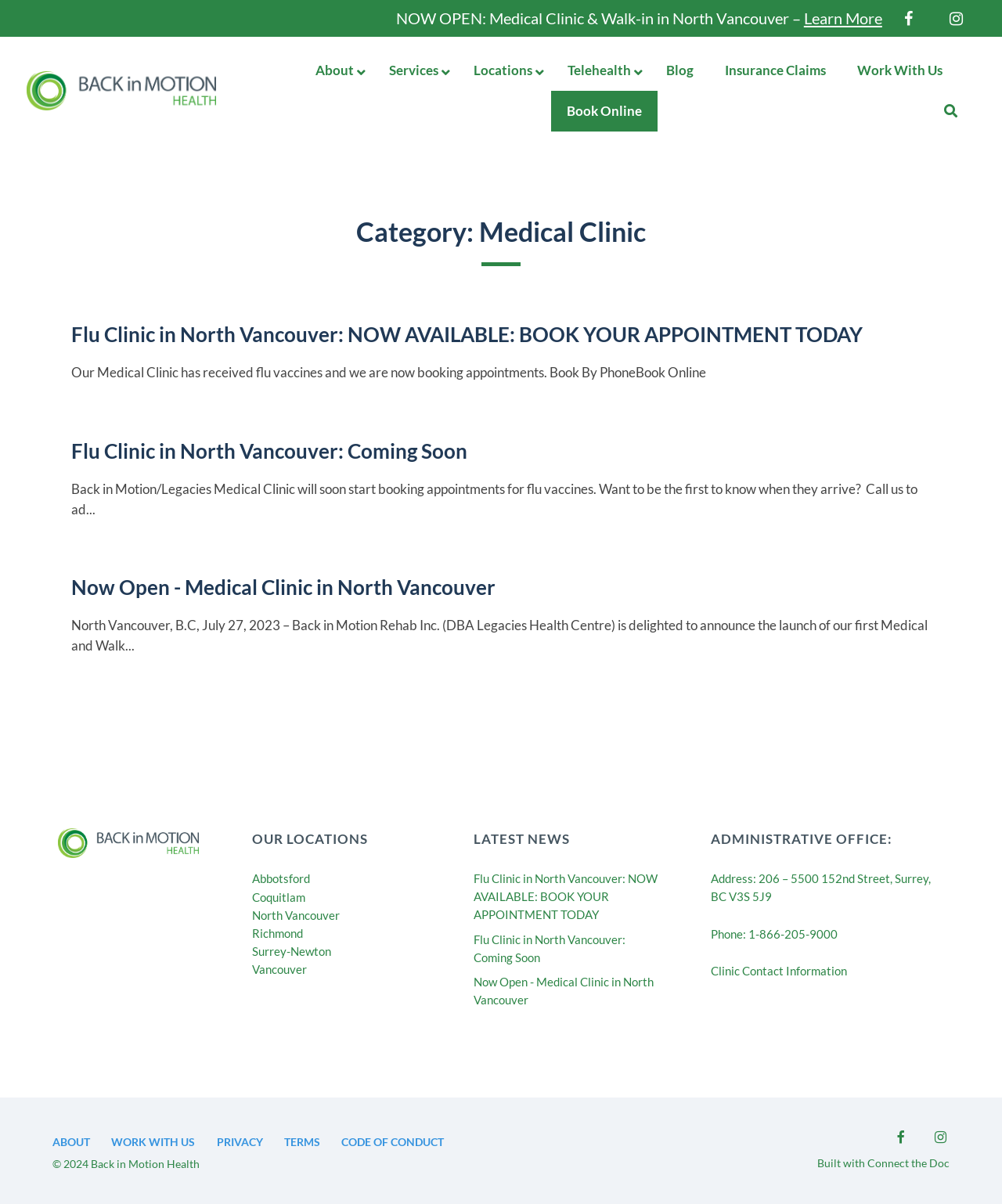Pinpoint the bounding box coordinates of the clickable area needed to execute the instruction: "Call the administrative office". The coordinates should be specified as four float numbers between 0 and 1, i.e., [left, top, right, bottom].

[0.709, 0.77, 0.836, 0.781]